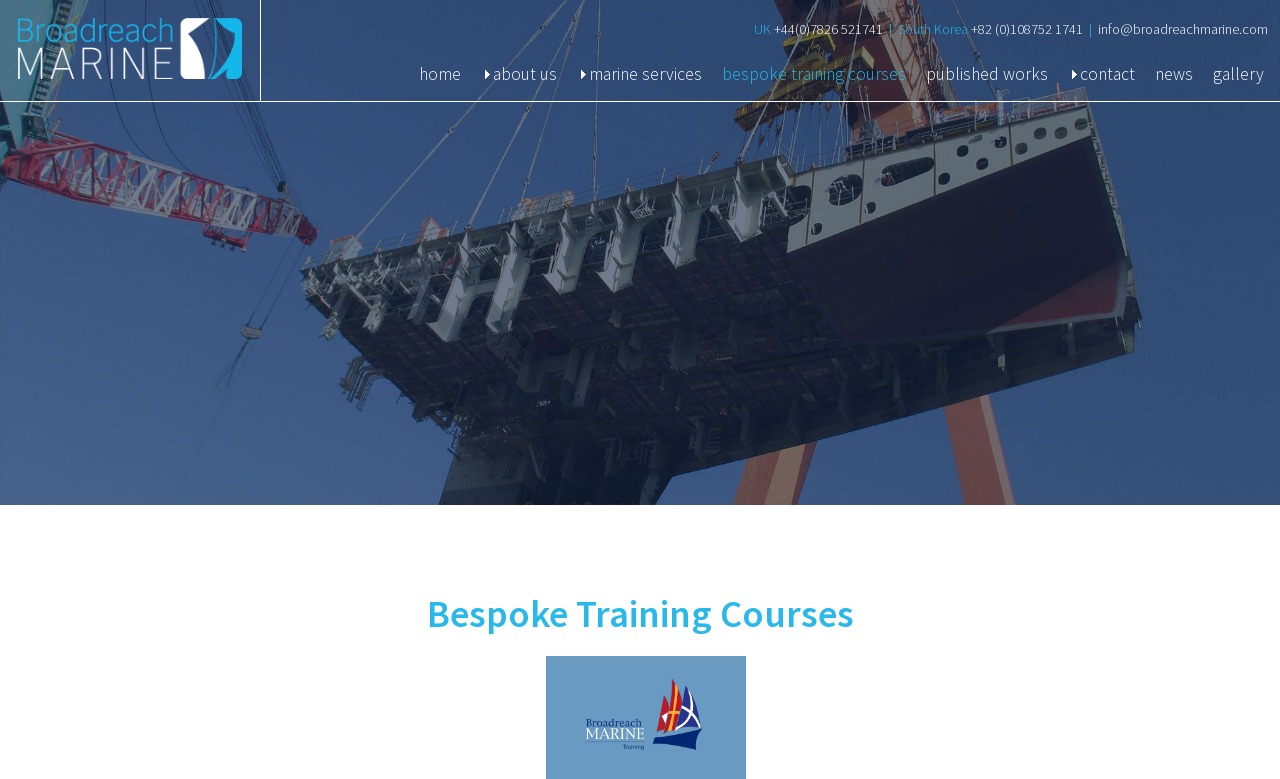Show the bounding box coordinates of the element that should be clicked to complete the task: "view news".

[0.898, 0.068, 0.937, 0.122]